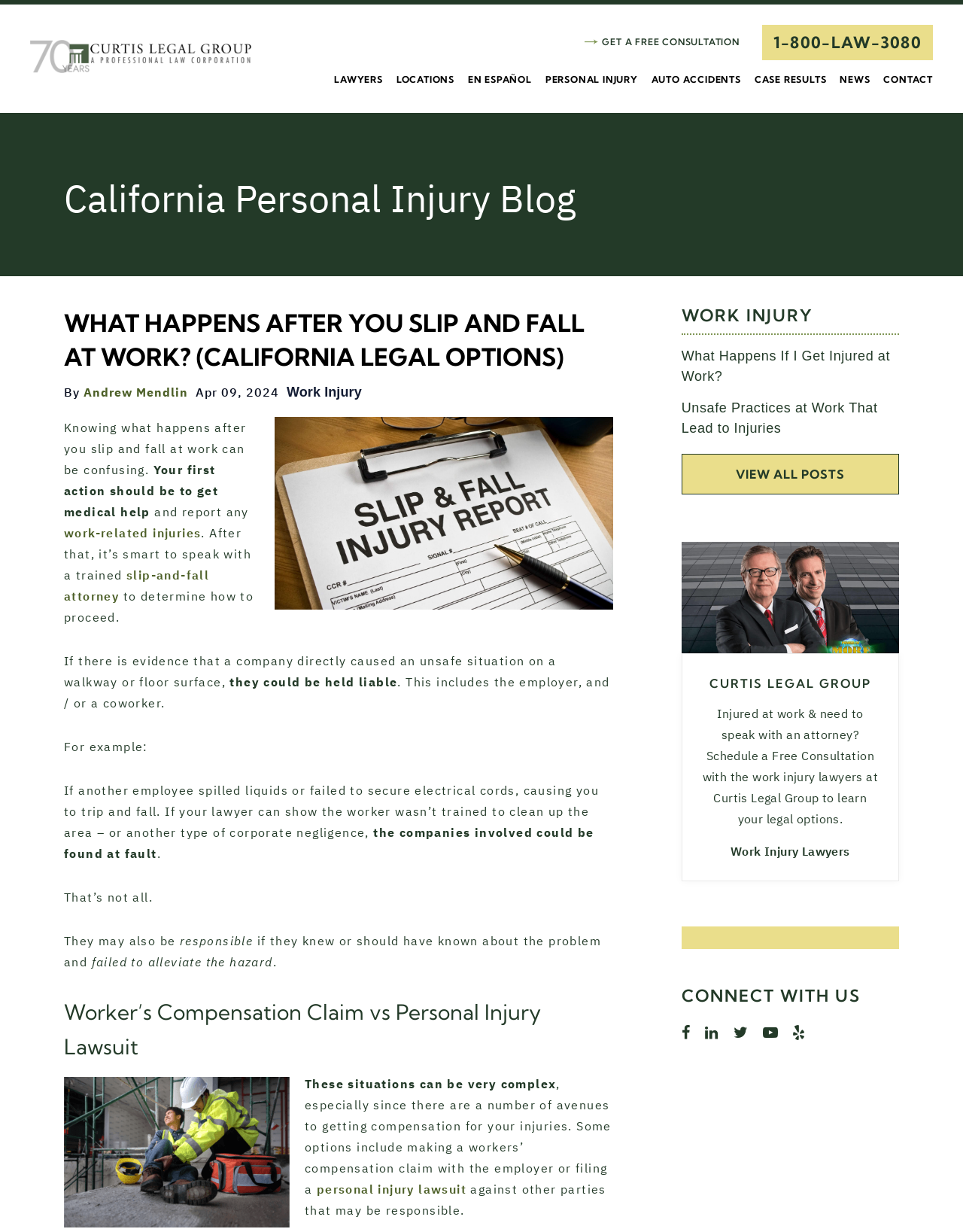Can you look at the image and give a comprehensive answer to the question:
What is the title of the webpage?

The title of the webpage is obtained by looking at the heading element with the text 'WHAT HAPPENS AFTER YOU SLIP AND FALL AT WORK? (CALIFORNIA LEGAL OPTIONS)' which is a child element of the link with the text 'California Personal Injury Blog'.